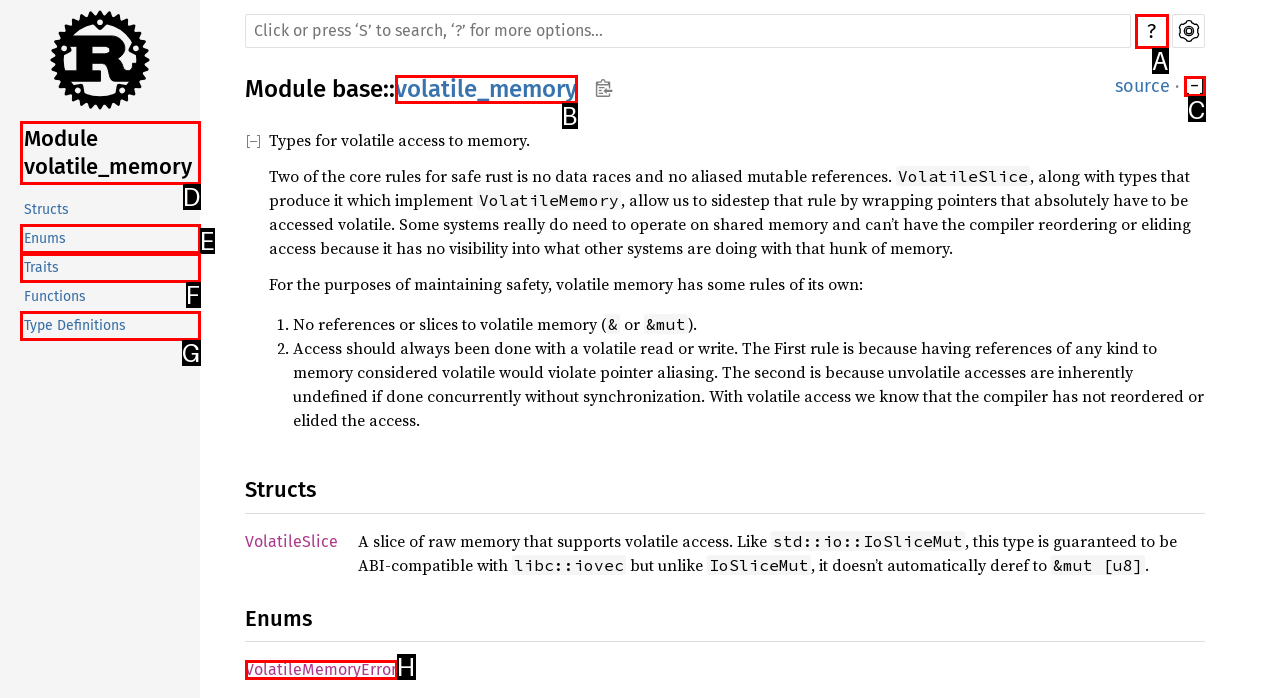Using the provided description: Module volatile_memory, select the HTML element that corresponds to it. Indicate your choice with the option's letter.

D